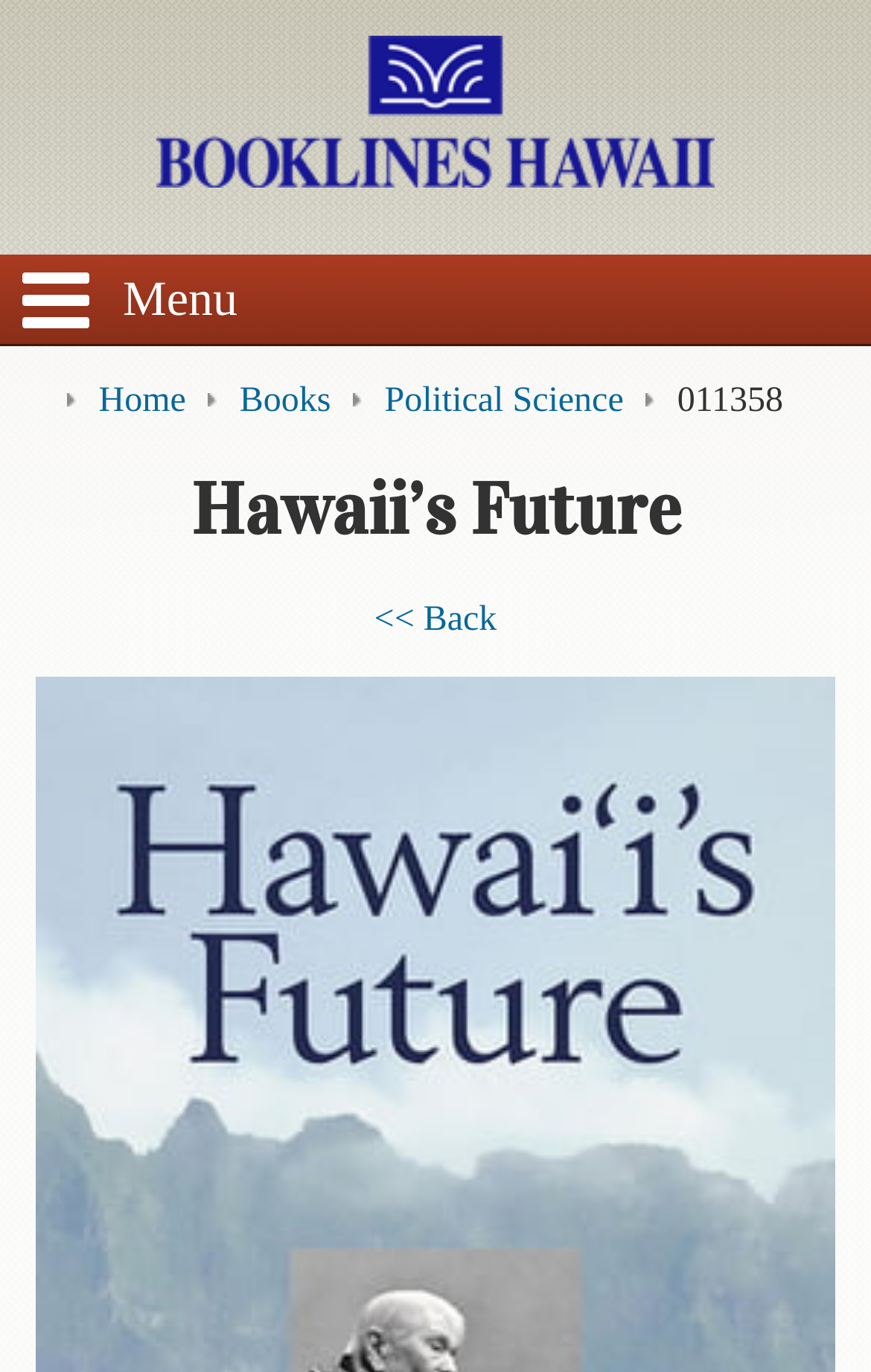Specify the bounding box coordinates for the region that must be clicked to perform the given instruction: "Search for a book".

[0.013, 0.248, 0.106, 0.3]